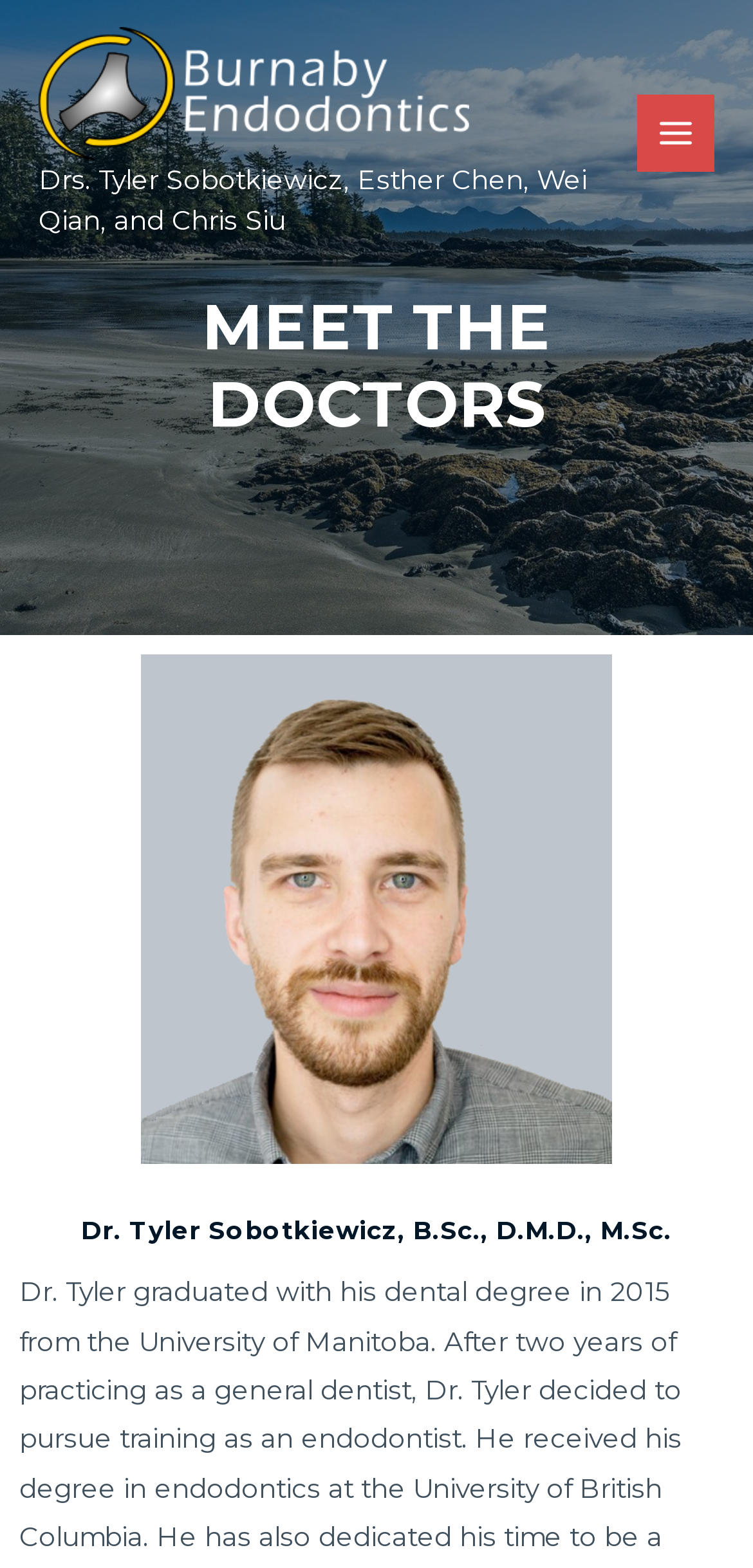Using the information from the screenshot, answer the following question thoroughly:
What is the title of the section below the main menu?

I looked at the heading elements on the webpage and found the title of the section below the main menu, which is 'MEET THE DOCTORS'.